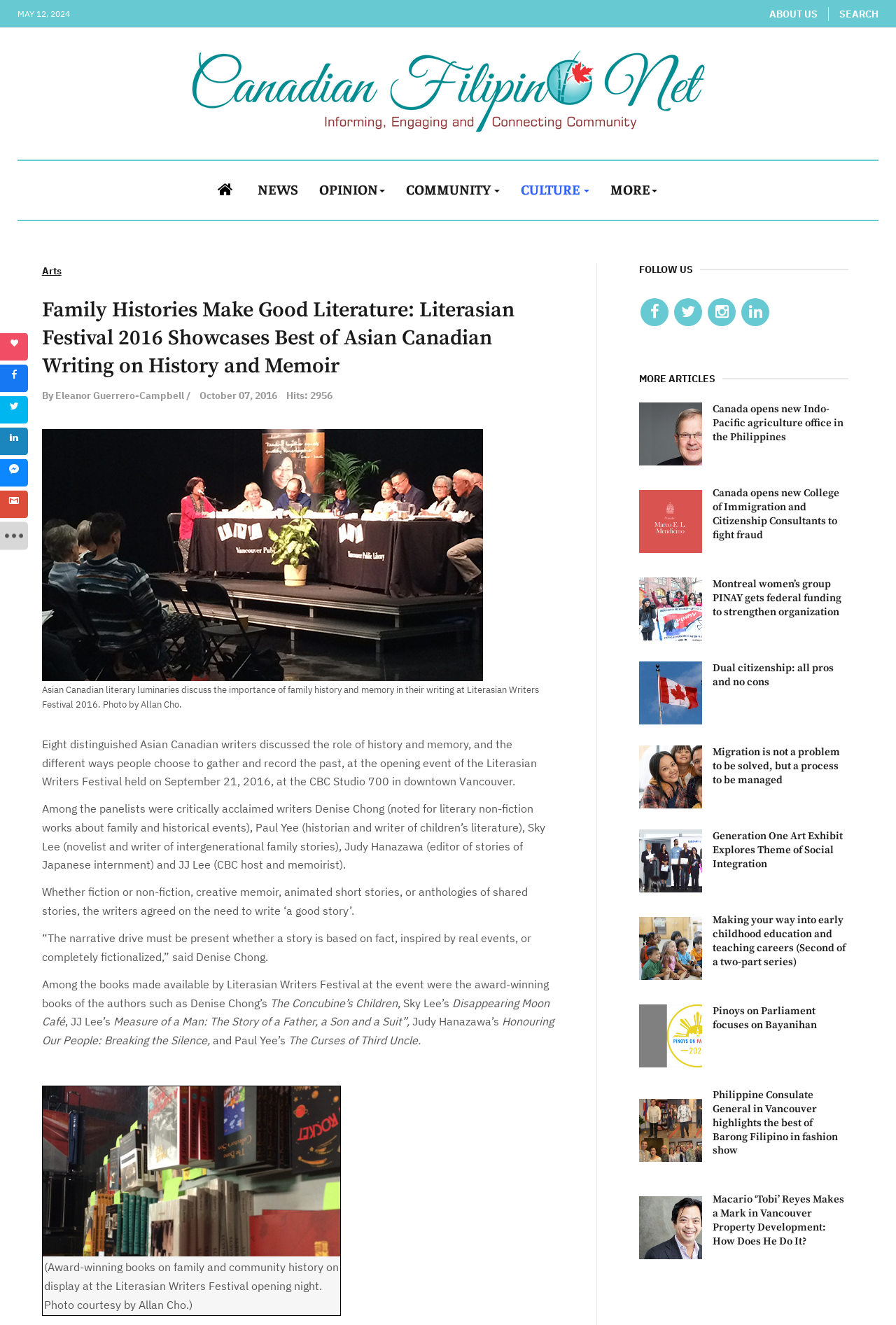Explain the features and main sections of the webpage comprehensively.

This webpage appears to be an article from a news website, specifically focused on the Asian Canadian community. At the top of the page, there is a date "MAY 12, 2024" and a navigation menu with links to "ABOUT US", "SEARCH", and "Canadian Filipino". Below this, there is a prominent image with a link to "Home" and a series of links to different categories such as "NEWS", "OPINION", "COMMUNITY", "CULTURE", and "MORE".

The main content of the page is an article titled "Family Histories Make Good Literature: Literasian Festival 2016 Showcases Best of Asian Canadian Writing on History and Memoir". The article discusses the importance of family history and memory in writing, featuring a panel of eight distinguished Asian Canadian writers. The writers shared their experiences and insights on how to write a good story, whether fiction or non-fiction.

The article is accompanied by an image of the writers at the Literasian Writers Festival, with a caption describing the event. There are also several quotes from the writers, including Denise Chong, Paul Yee, and JJ Lee, among others.

Below the article, there is a section showcasing award-winning books by the authors, with images of the book covers and titles. Further down, there is a section titled "FOLLOW US" with links to social media platforms, and another section titled "MORE ARTICLES" with links to other news articles.

The overall layout of the page is clean and easy to navigate, with clear headings and concise text. The use of images and quotes adds visual interest and breaks up the text, making the article engaging and informative.